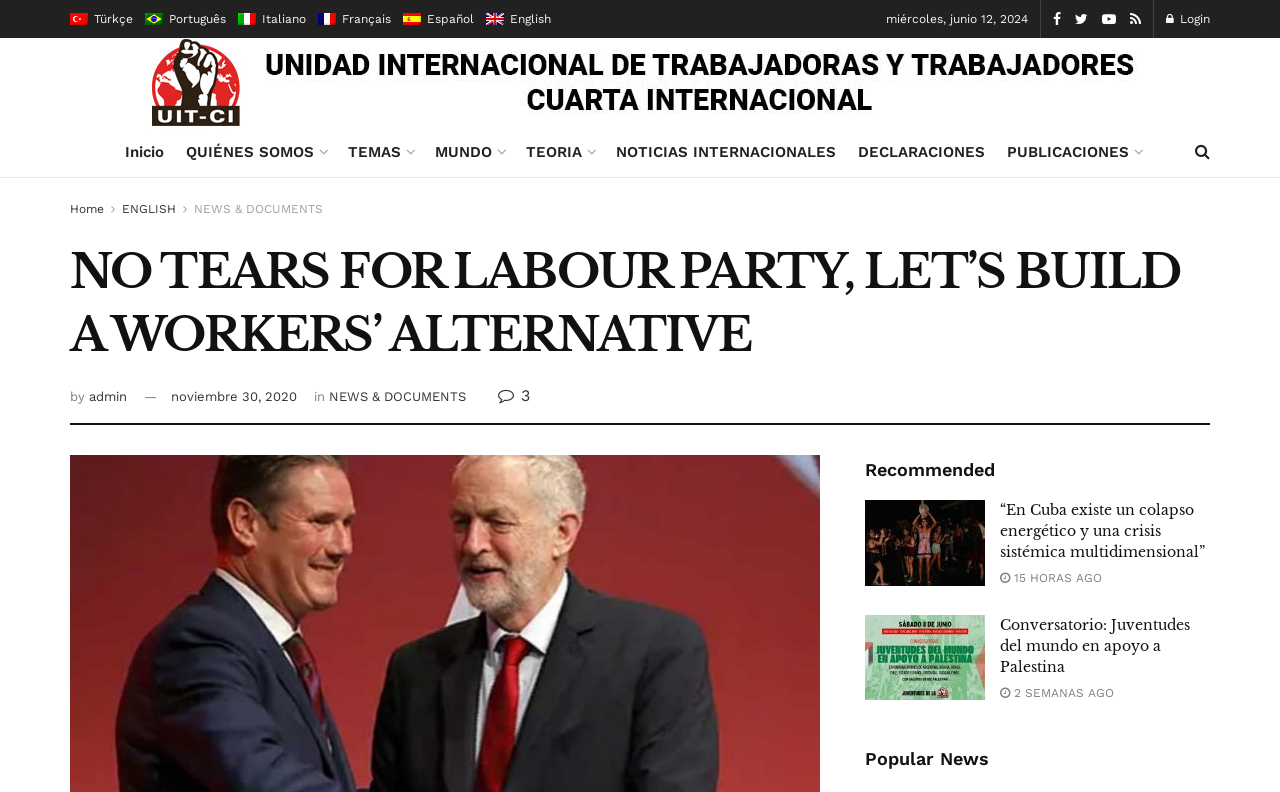What is the category of the link 'NEWS & DOCUMENTS'?
Please provide a single word or phrase as your answer based on the image.

News